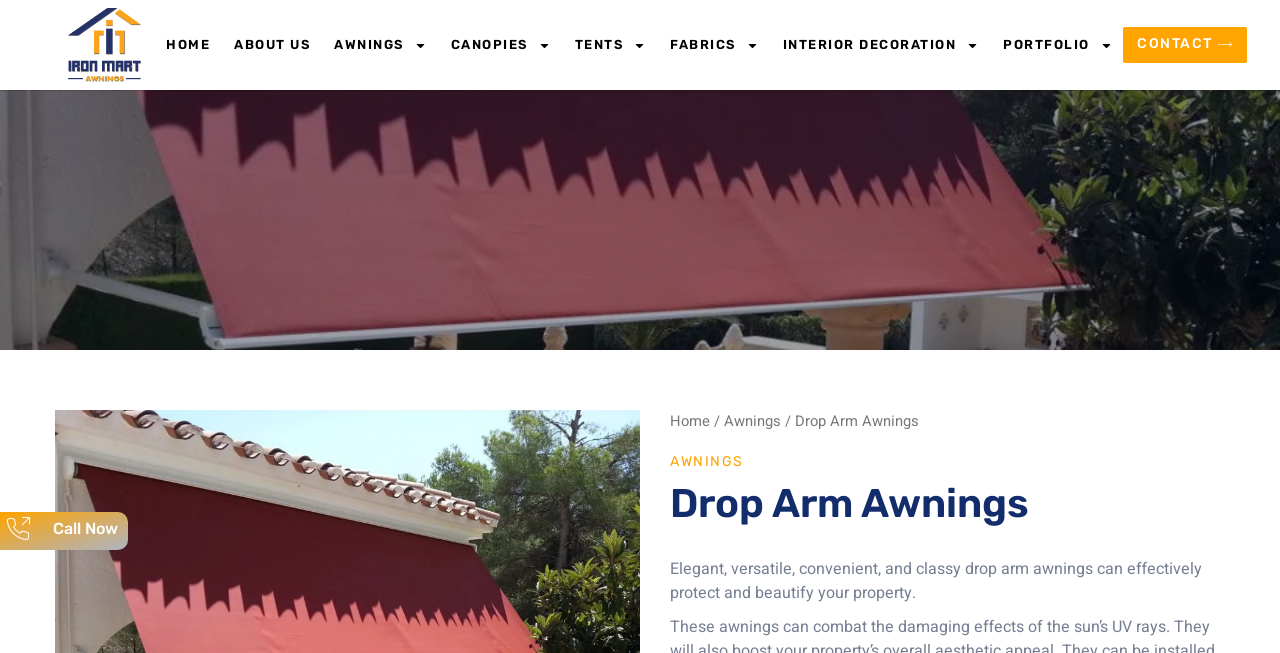Craft a detailed narrative of the webpage's structure and content.

This webpage is about Ironmart, a highly-rated manufacturer and installer of Drop Arm awnings in Kolkata. At the top left corner, there is a phone number and an email address. Below them, there is a navigation menu with links to different sections of the website, including HOME, ABOUT US, AWNINGS, CANOPIES, TENTS, FABRICS, INTERIOR DECORATION, PORTFOLIO, and CONTACT. Each link has a small image next to it.

On the right side of the navigation menu, there is a "Call Now" button with a phone number. Below the navigation menu, there is a breadcrumb navigation showing the current page's location, which is "Home / Awnings / Drop Arm Awnings".

The main content of the webpage is about Drop Arm awnings, with a heading "AWNINGS" and a subheading "Drop Arm Awnings". There is a paragraph of text describing the benefits of Drop Arm awnings, stating that they can effectively protect and beautify properties.